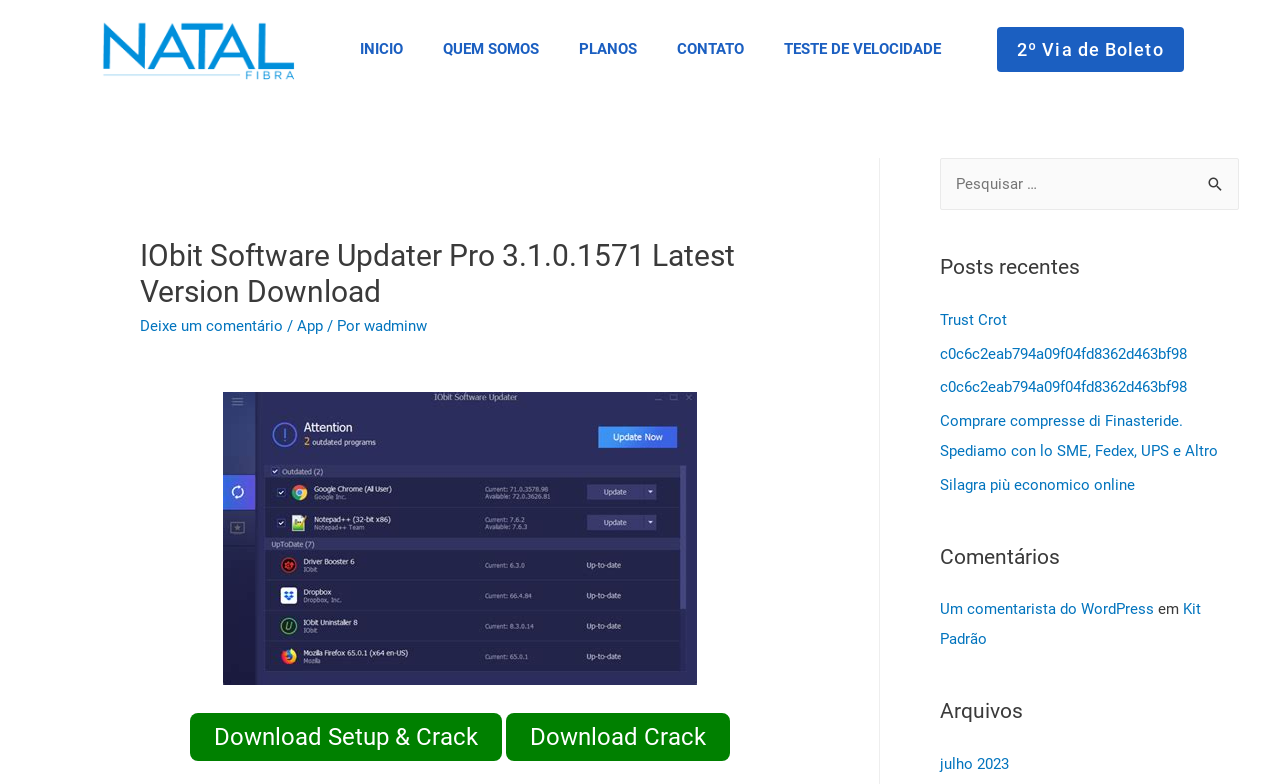Answer the question below in one word or phrase:
What is the purpose of the button '2º Via de Boleto'?

Unknown